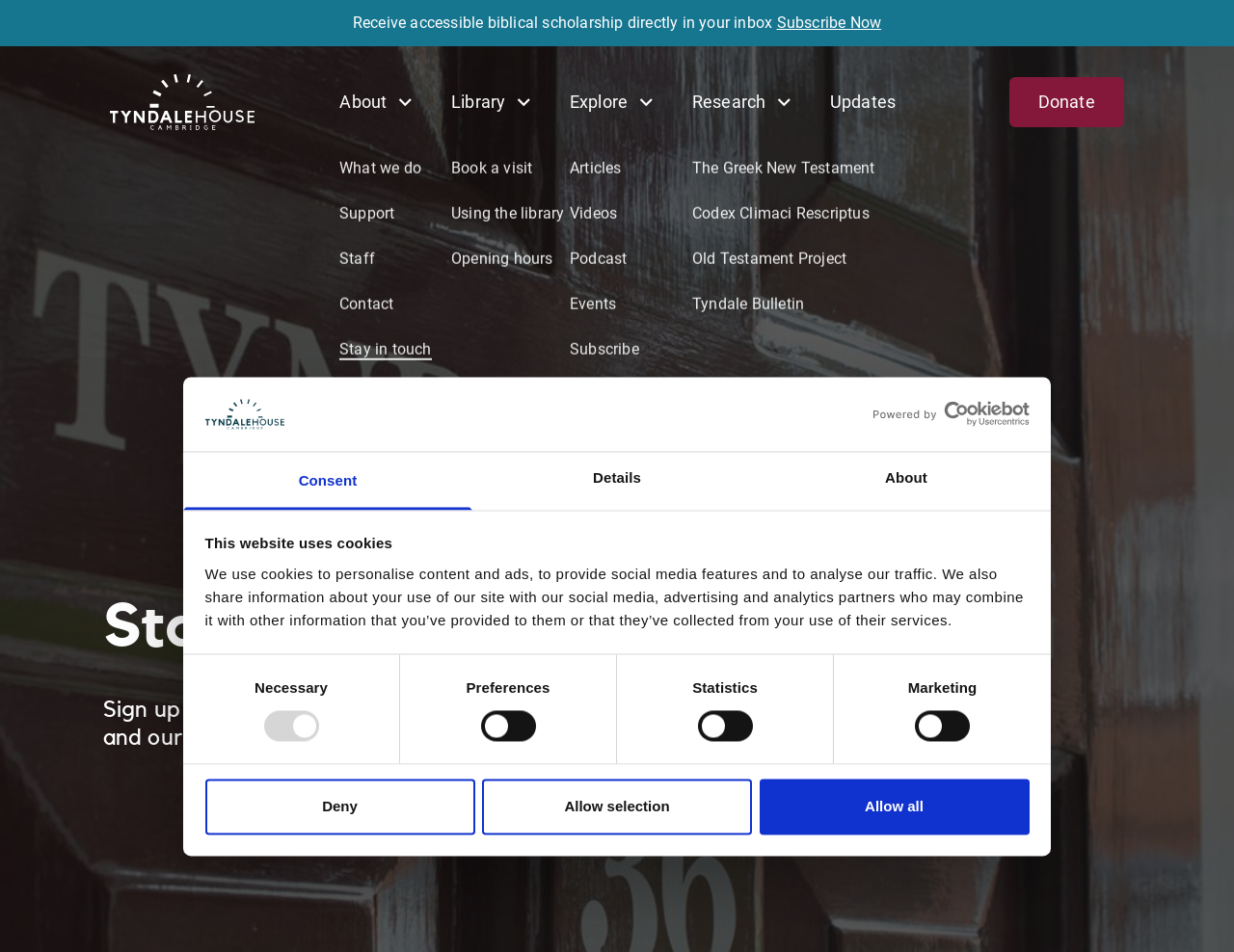Provide an in-depth caption for the elements present on the webpage.

The webpage is focused on staying in touch with Tyndale House, with a prominent dialog box at the top center of the page, titled "This website uses cookies". The dialog box contains a logo image, a link to open in a new window, and a tab list with three tabs: "Consent", "Details", and "About". The "Consent" tab is selected by default.

Below the dialog box, there is a section with a heading "This website uses cookies" and a paragraph of text explaining the use of cookies on the website. This section also contains a group of checkboxes labeled "Necessary", "Preferences", "Statistics", and "Marketing", with corresponding buttons "Deny", "Allow selection", and "Allow all" at the bottom.

On the top left of the page, there is a static text "Receive accessible biblical scholarship directly in your inbox" and a link "Subscribe Now" next to it. Above this section, there is a link "Tyndale House Home" with a small image.

The main navigation menu is located at the top center of the page, with links to "About", "Library", "Explore", "Research", and "Updates", each accompanied by a small image.

At the top right of the page, there is a link "Donate". Below the main navigation menu, there is a heading "Stay in touch" and a paragraph of text inviting users to sign up for the Tyndale House newsletter and magazine.